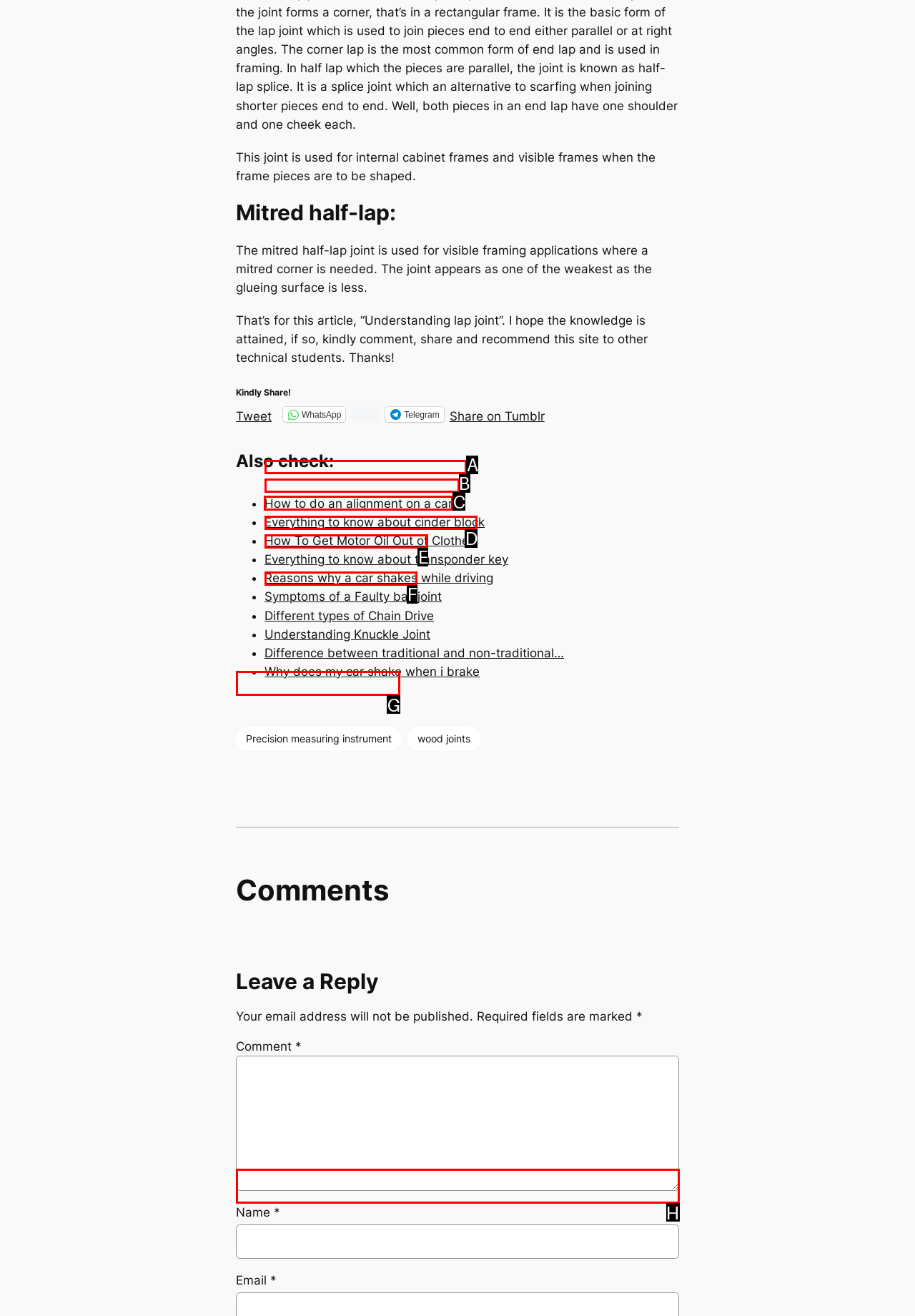Specify the letter of the UI element that should be clicked to achieve the following: Click on the 'How to do an alignment on a car' link
Provide the corresponding letter from the choices given.

C